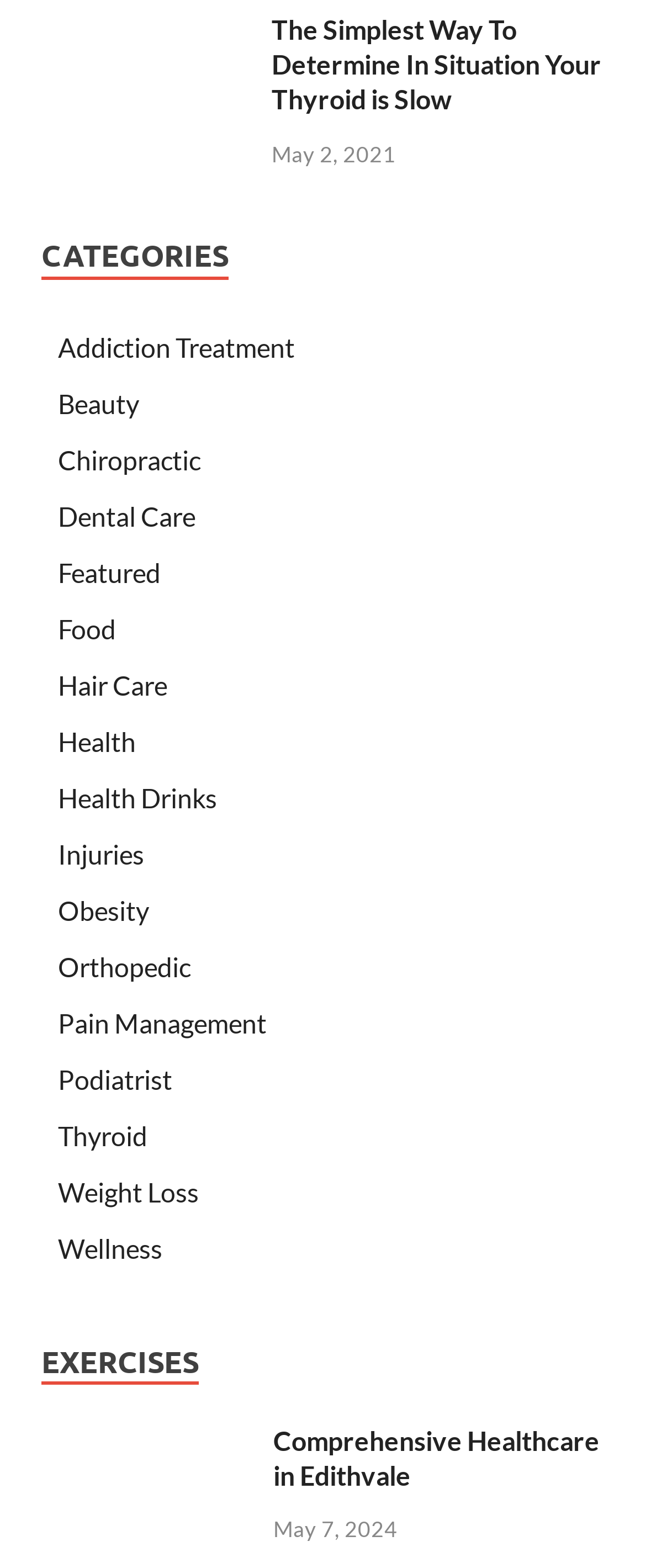How many categories are listed?
Using the image, answer in one word or phrase.

18